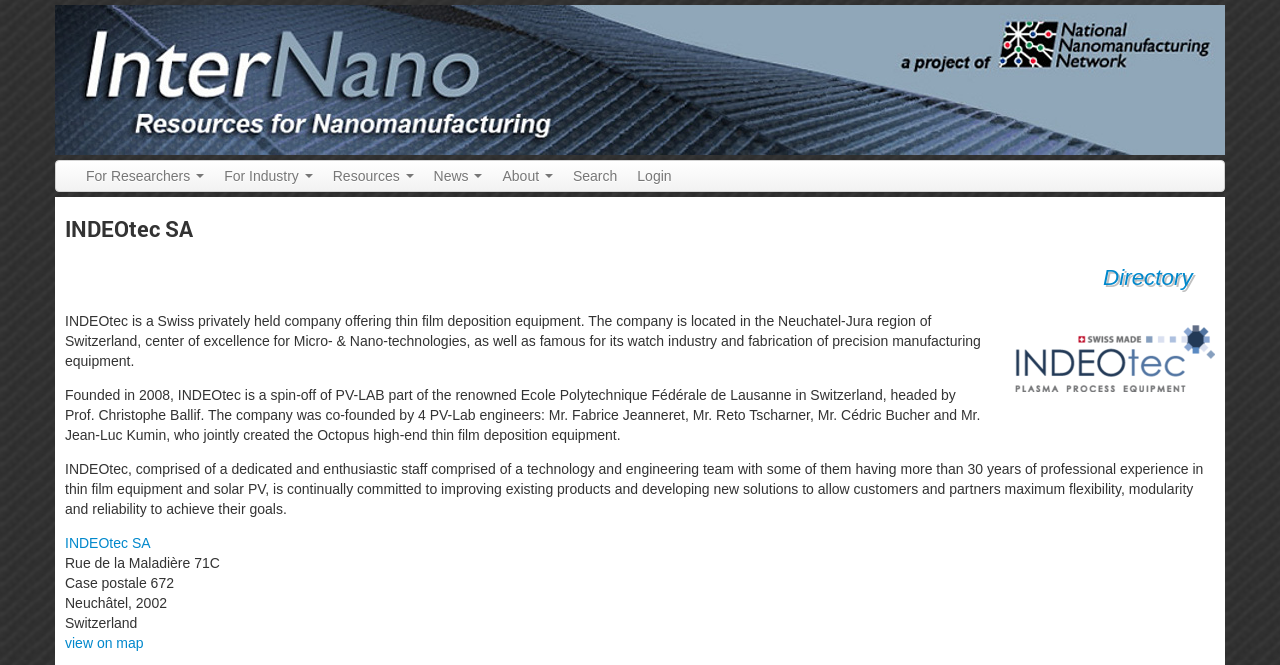How many founders does the company have?
Answer the question in as much detail as possible.

The number of founders can be found in the static text 'The company was co-founded by 4 PV-Lab engineers: Mr. Fabrice Jeanneret, Mr. Reto Tscharner, Mr. Cédric Bucher and Mr. Jean-Luc Kumin...' with bounding box coordinates [0.051, 0.582, 0.766, 0.666].